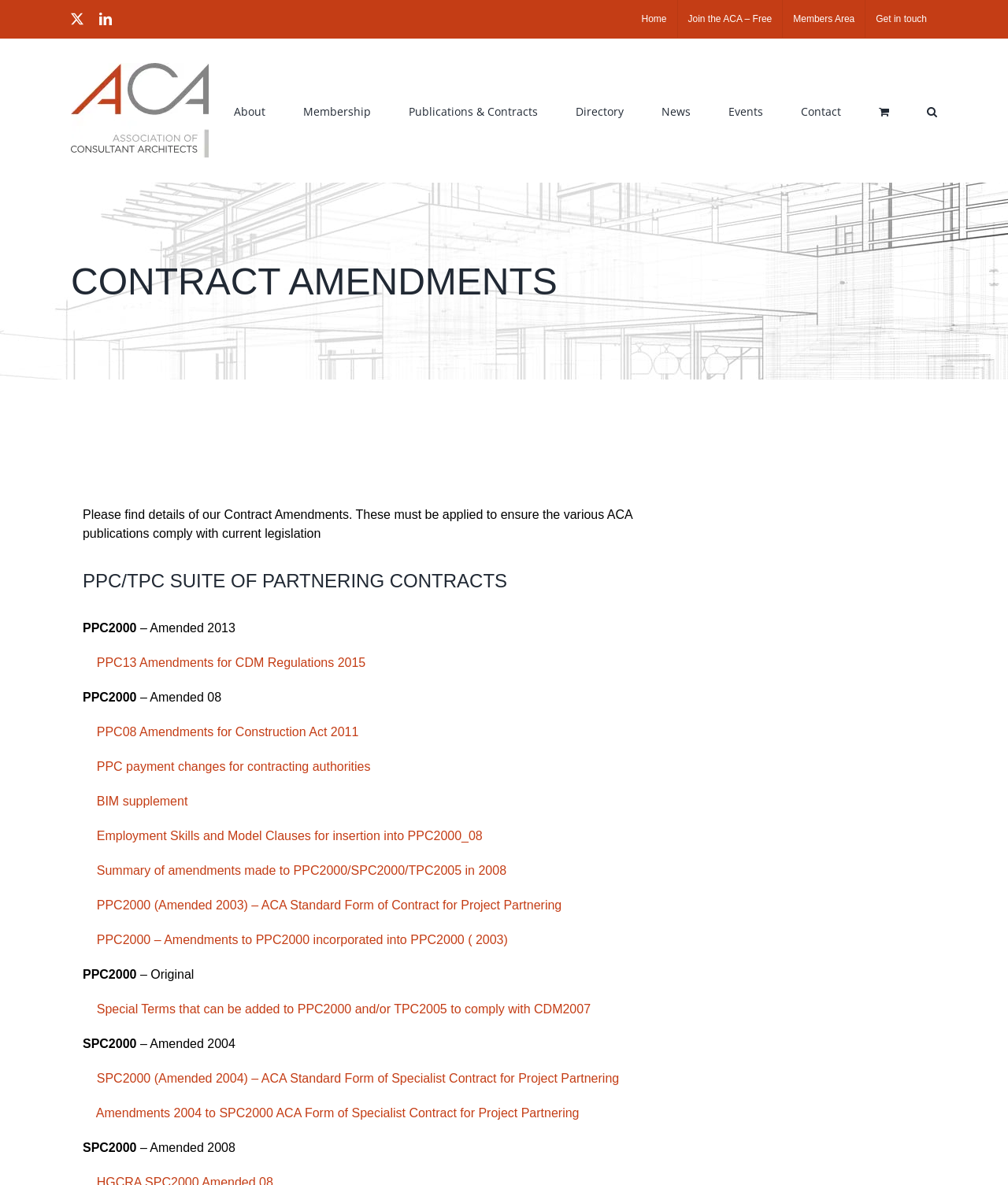Answer the following inquiry with a single word or phrase:
What is the name of the logo on the top left?

acarchitects staging Logo